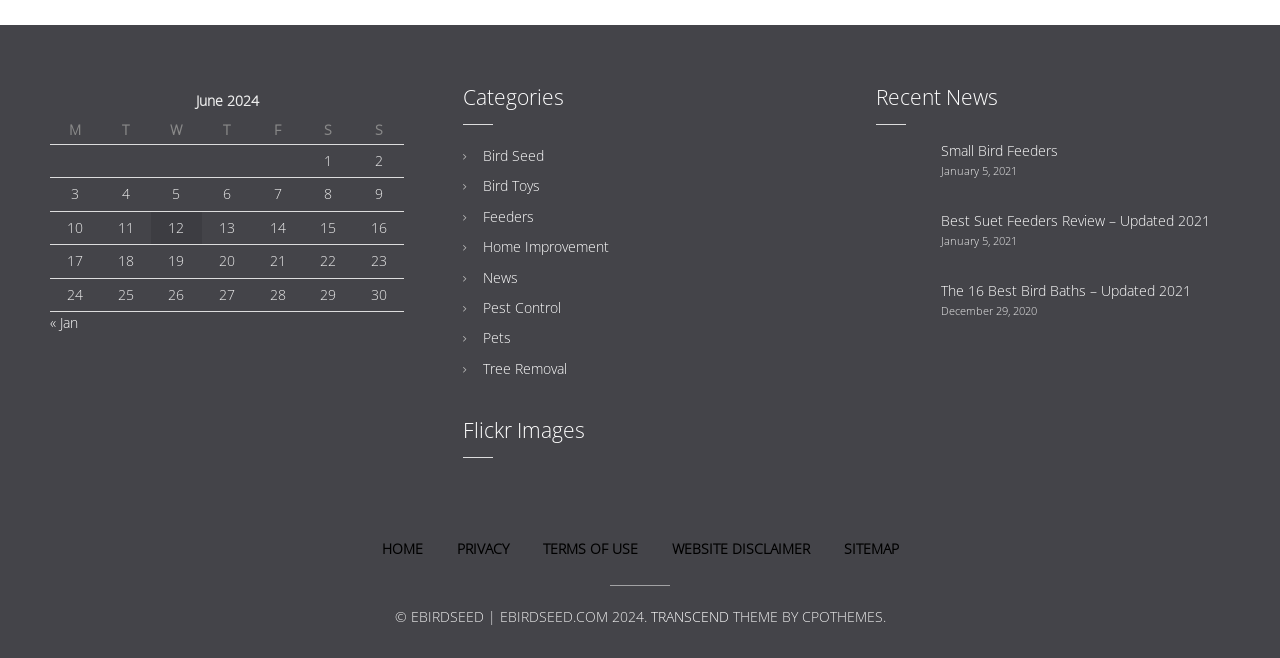Please locate the bounding box coordinates of the element that needs to be clicked to achieve the following instruction: "Read the 'Best Suet Feeders Review – Updated 2021' article". The coordinates should be four float numbers between 0 and 1, i.e., [left, top, right, bottom].

[0.735, 0.321, 0.945, 0.35]